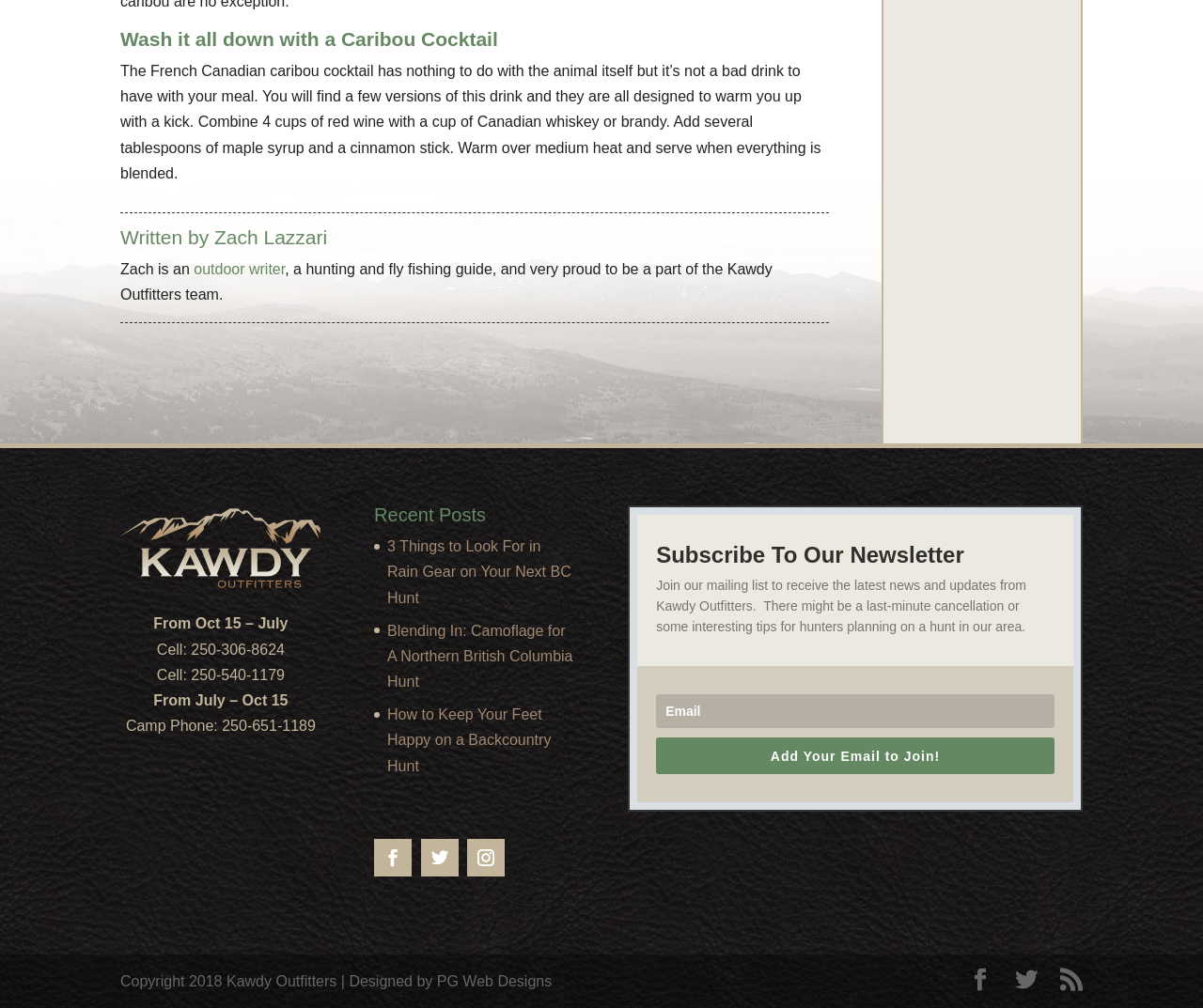Pinpoint the bounding box coordinates of the element that must be clicked to accomplish the following instruction: "Enter your email address". The coordinates should be in the format of four float numbers between 0 and 1, i.e., [left, top, right, bottom].

[0.545, 0.688, 0.877, 0.722]